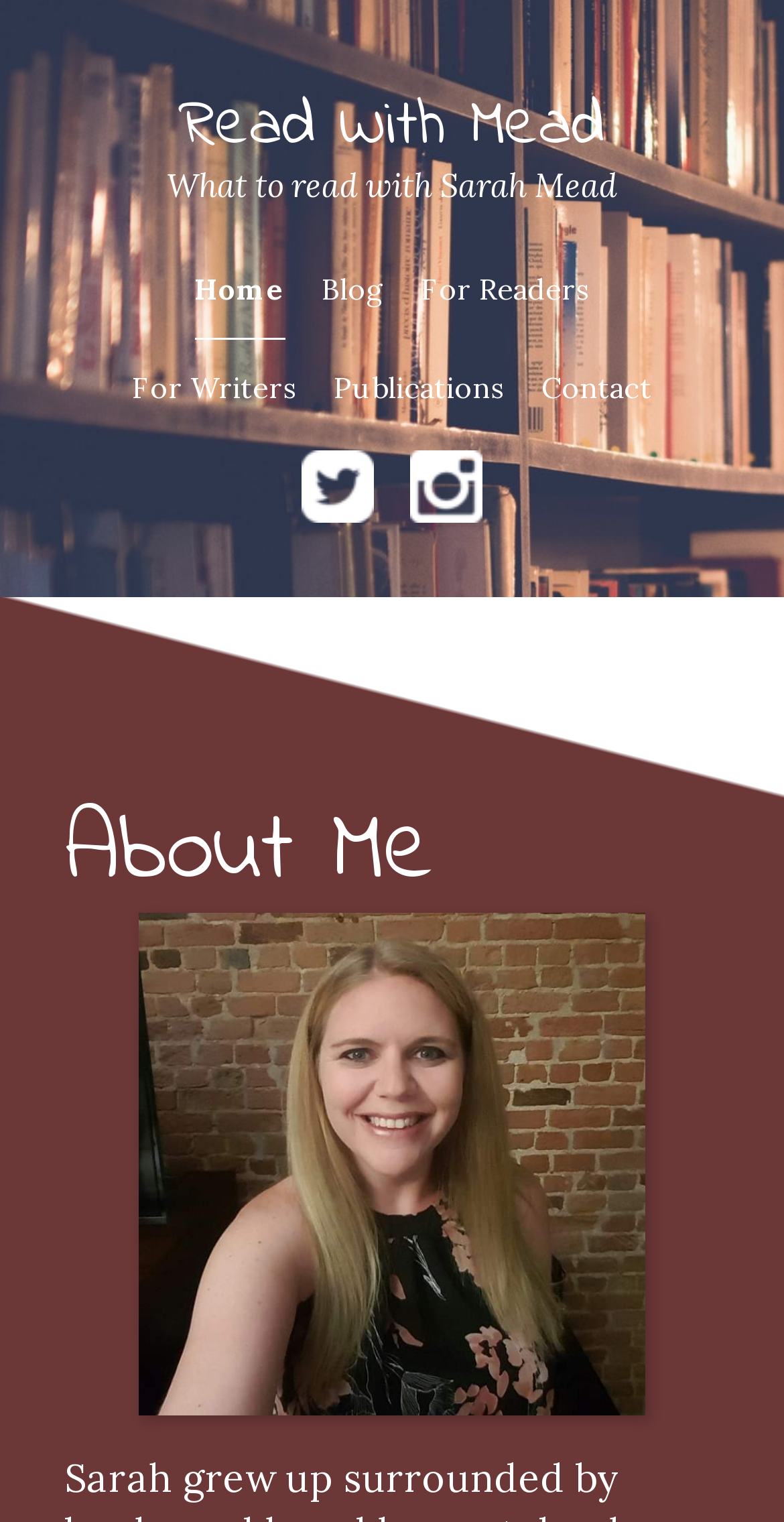Locate the bounding box of the user interface element based on this description: "Read With Mead".

[0.228, 0.053, 0.772, 0.115]